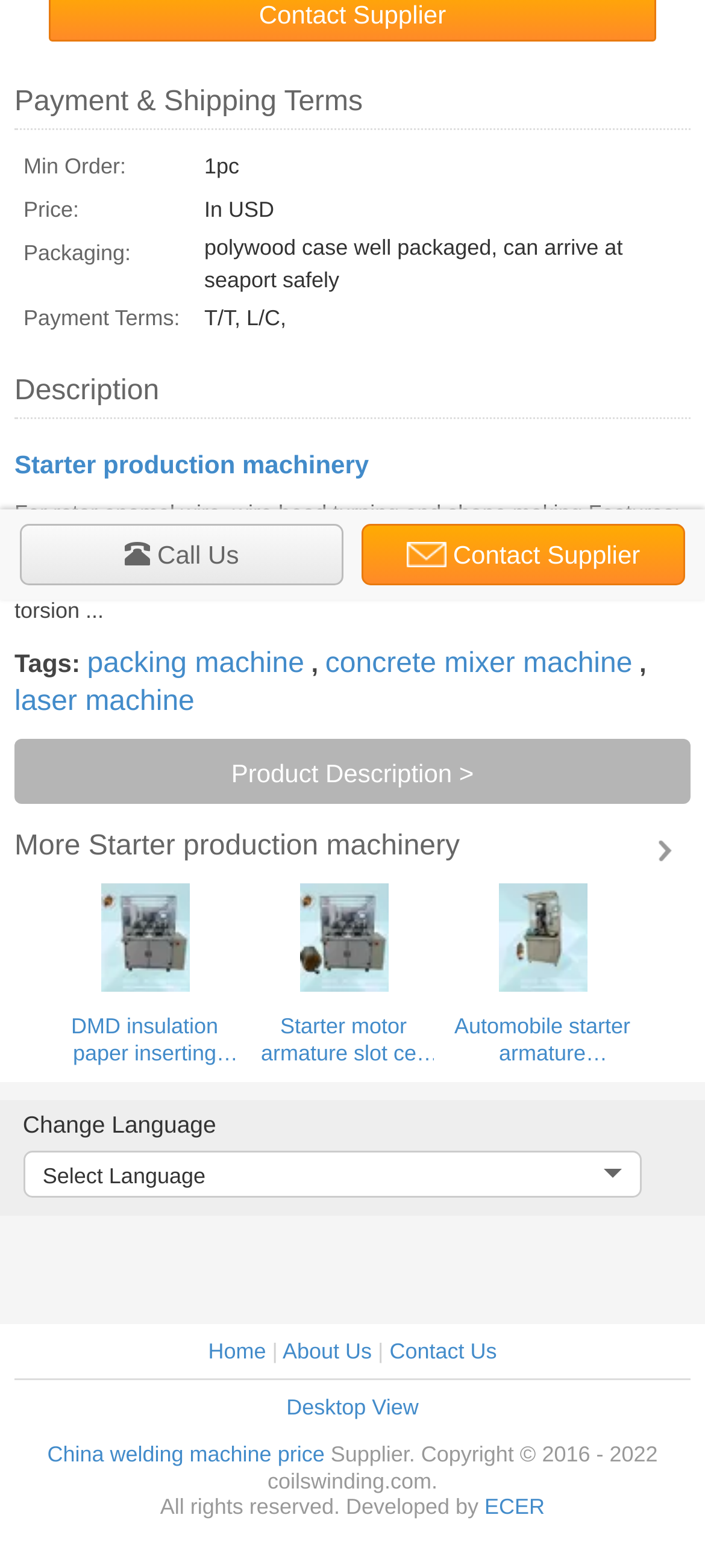Please locate the UI element described by "Select Language" and provide its bounding box coordinates.

[0.032, 0.734, 0.909, 0.764]